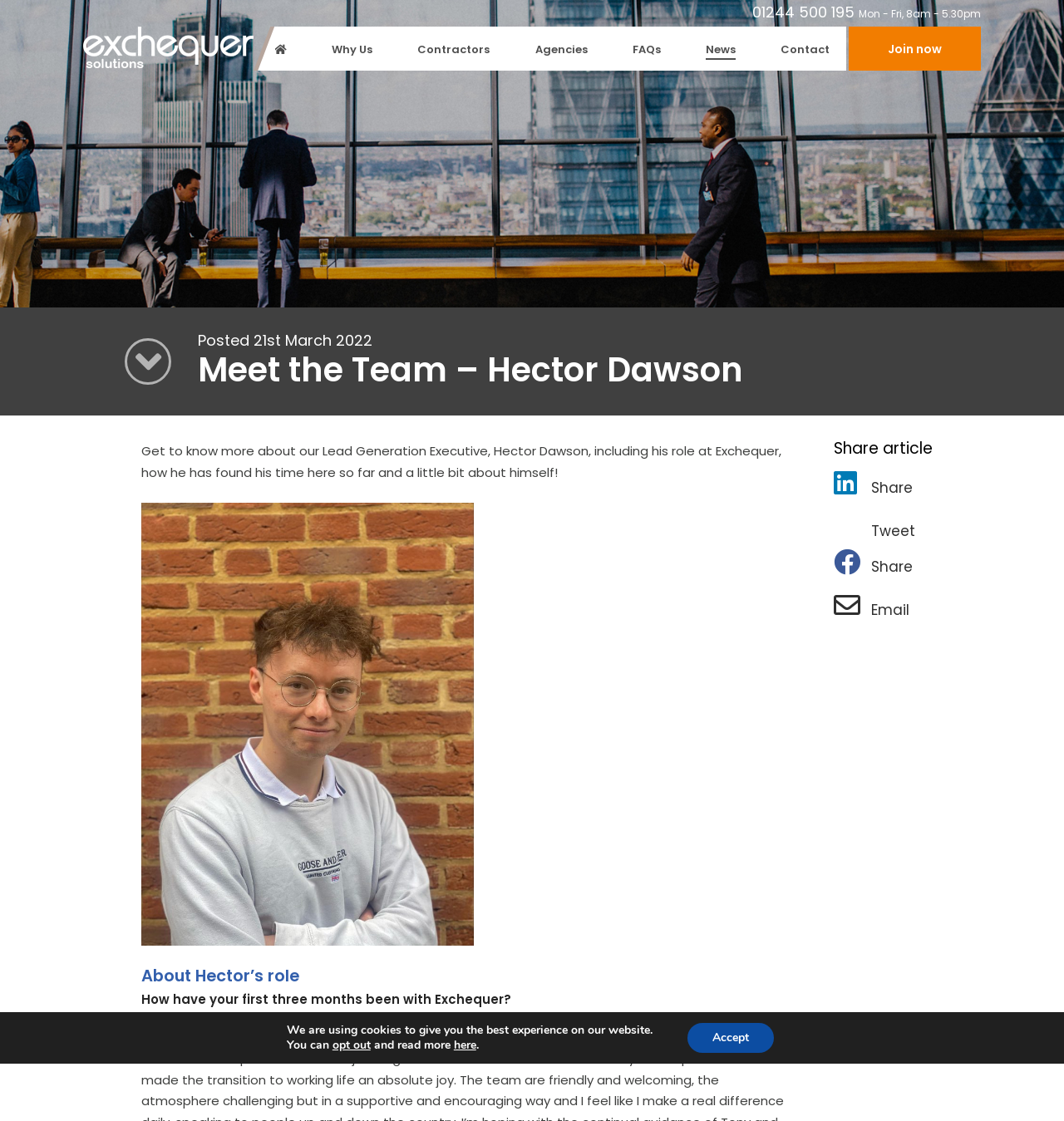Generate an in-depth caption that captures all aspects of the webpage.

This webpage is about Hector Dawson, a Lead Generation Executive at Exchequer Solutions. At the top of the page, there is a logo on the left and a phone number and office hours on the right. Below the logo, there are several navigation links, including "Why Us", "About us", "Contractor Reviews", "Client Testimonials", and "Survey Results". 

On the left side of the page, there are links to different sections, including "Contractors", "Umbrella (Employed)", "CIS (Self-employed)", "Freelance", and "Agencies". Each section has sub-links to more specific topics, such as "Benefits", "Expenses Information", and "Margin".

The main content of the page is about Hector Dawson, with a heading "Meet the Team – Hector Dawson". There is a brief introduction to Hector's role at Exchequer and his experience so far. Below the introduction, there are several sections, including "About Hector’s role" and a question-and-answer section where Hector shares his thoughts on his first three months at Exchequer.

At the bottom of the page, there are social media links to share the article, including Twitter, Facebook, and Email. There is also a GDPR Cookie Banner at the bottom of the page, which informs users about the use of cookies on the website and provides options to opt out or read more.